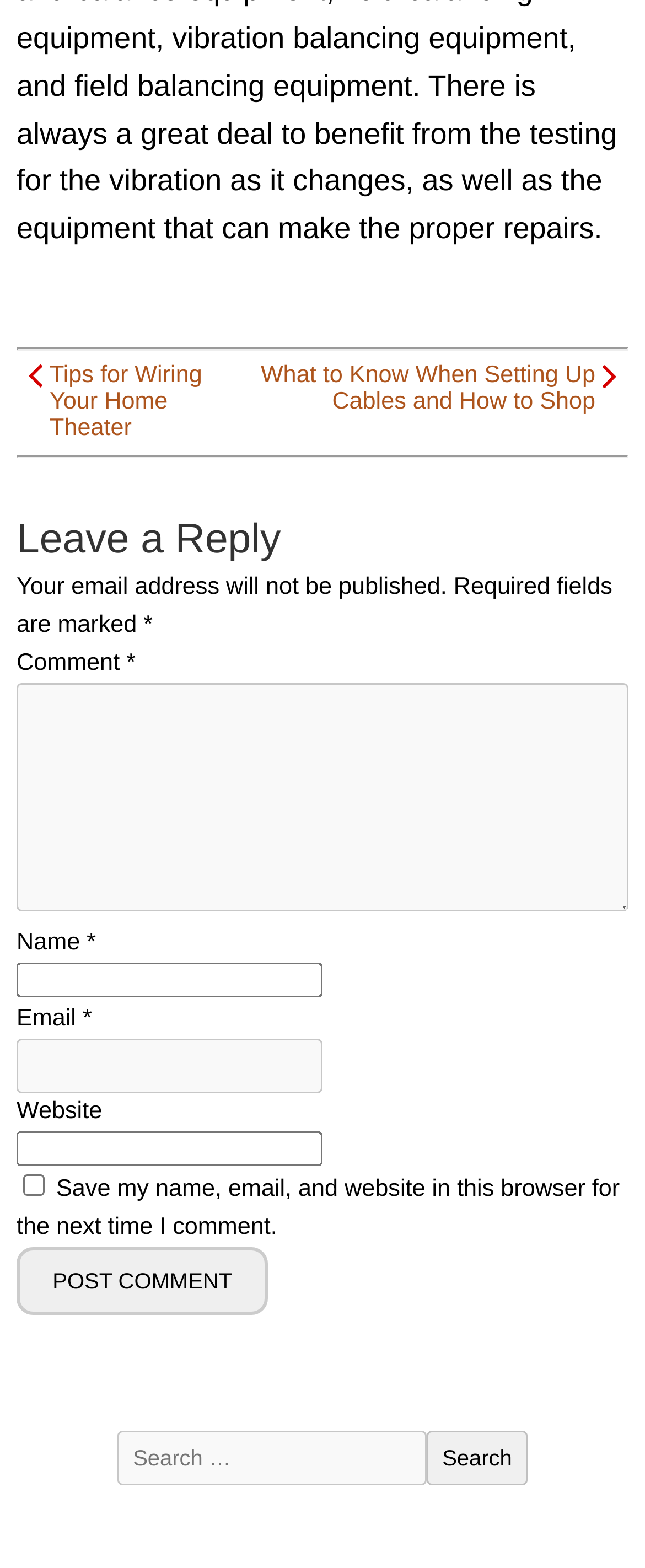Answer the question below in one word or phrase:
What is the purpose of the checkbox in the comment section?

Save user information